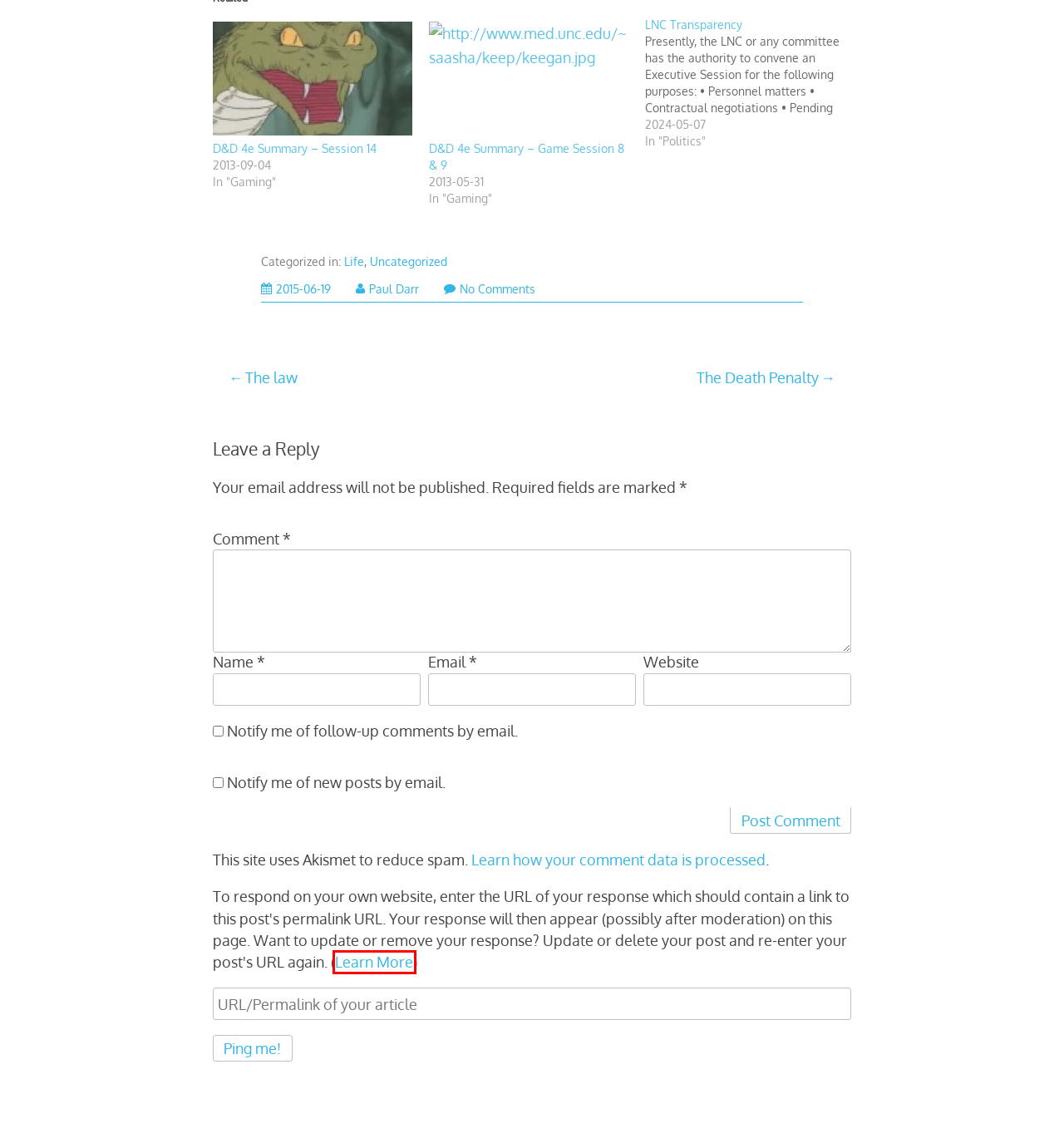You are looking at a webpage screenshot with a red bounding box around an element. Pick the description that best matches the new webpage after interacting with the element in the red bounding box. The possible descriptions are:
A. Paul Darr – Paul's Notepad
B. The Death Penalty – Paul's Notepad
C. The law – Paul's Notepad
D. E. Arthur Brown Company, Inc
E. Webmention - IndieWeb
F. D&D 4e Summary – Session 14 – Paul's Notepad
G. D&D 4e Summary – Game Session 8 & 9 – Paul's Notepad
H. Privacy Policy – Akismet

E